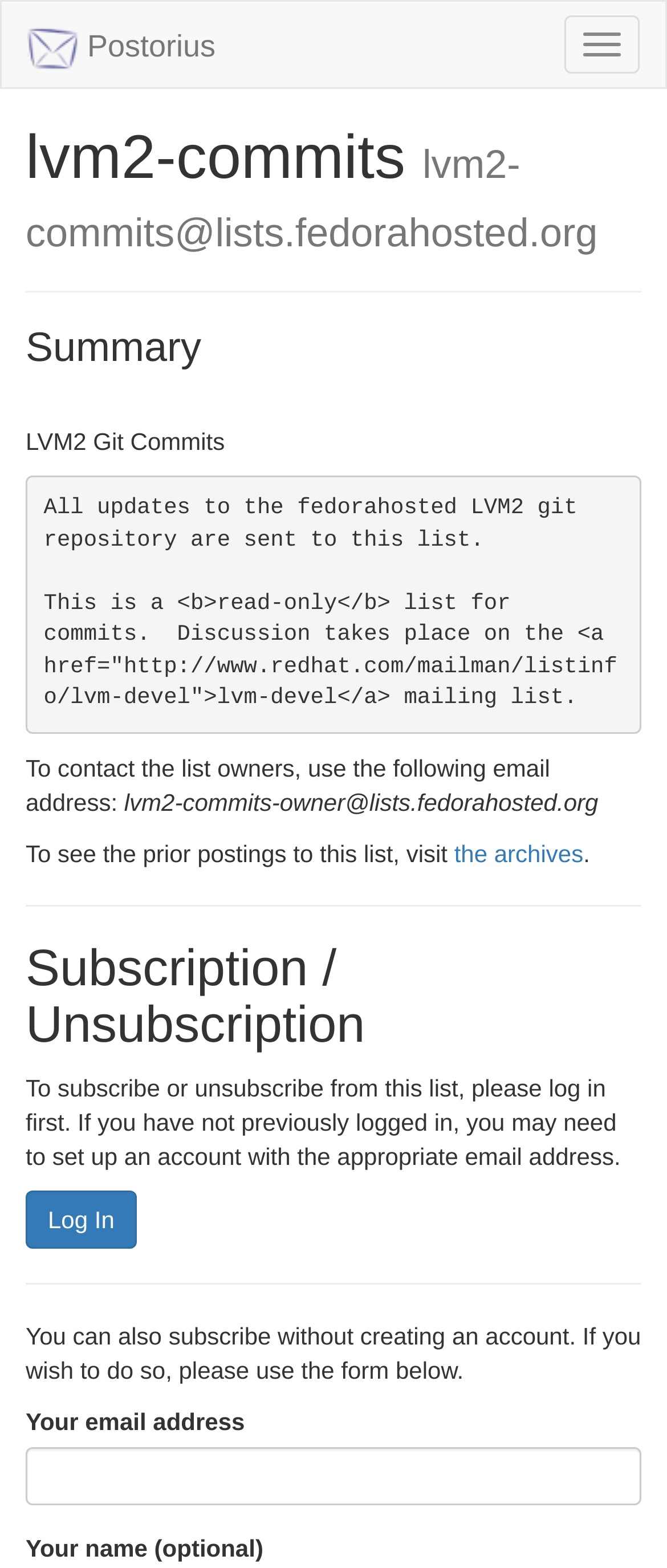What is the purpose of this mailing list?
Provide a detailed and well-explained answer to the question.

Based on the webpage content, this mailing list is for sending updates to the fedorahosted LVM2 git repository, and it's a read-only list for commits.